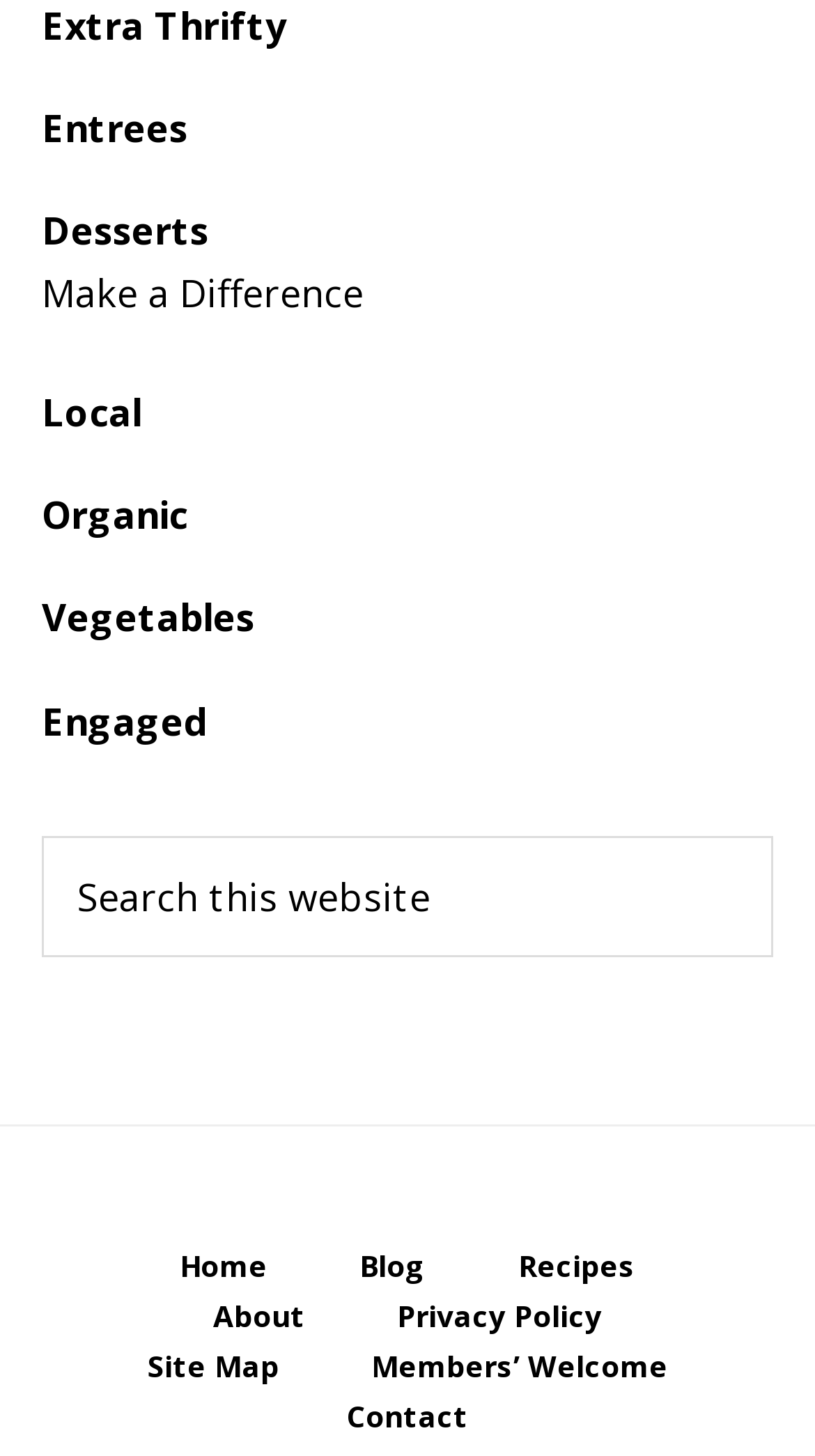Find the bounding box coordinates of the element you need to click on to perform this action: 'Click on Entrees'. The coordinates should be represented by four float values between 0 and 1, in the format [left, top, right, bottom].

[0.051, 0.071, 0.231, 0.105]